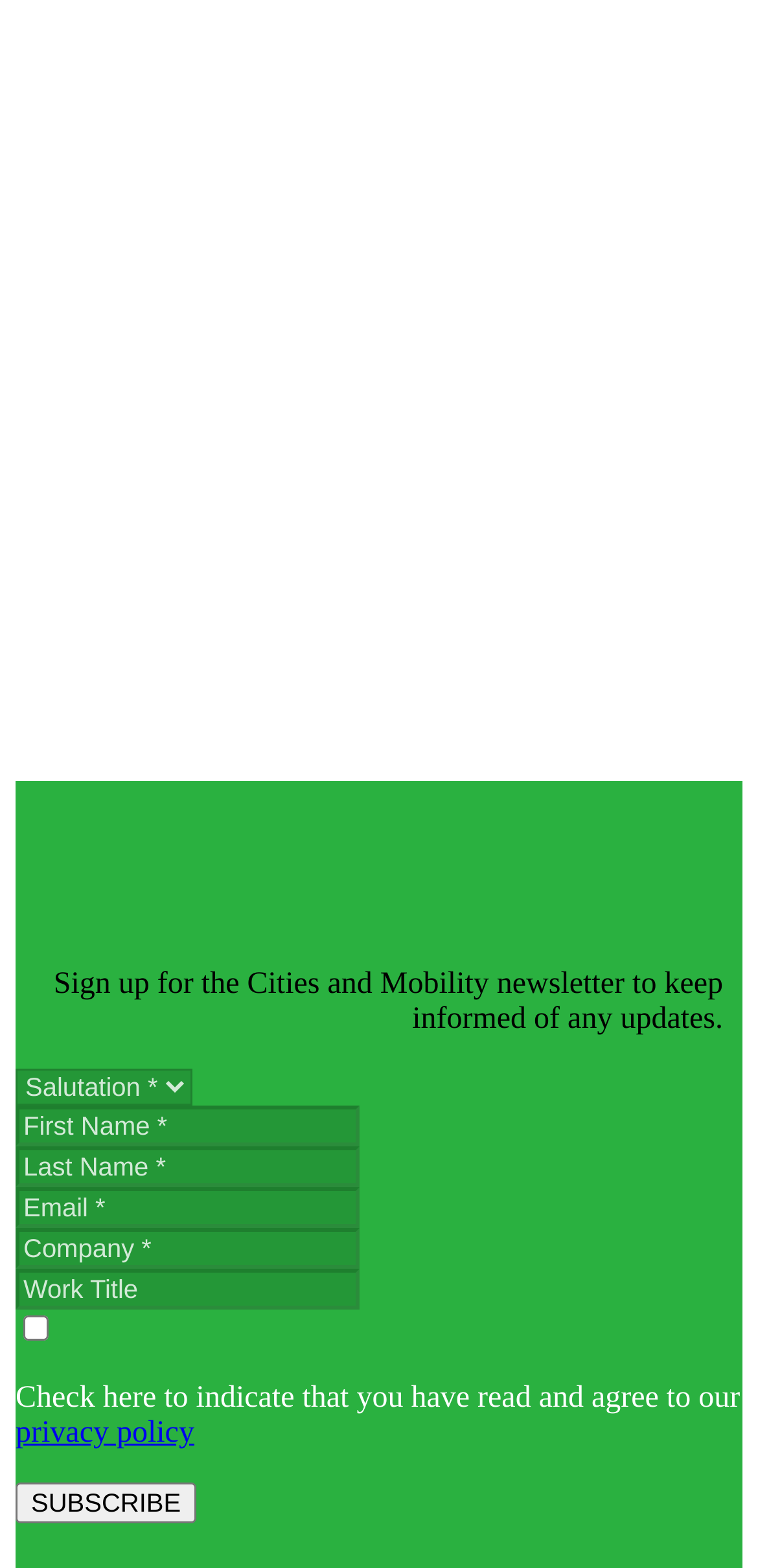Pinpoint the bounding box coordinates for the area that should be clicked to perform the following instruction: "Click the SUBSCRIBE button".

[0.021, 0.945, 0.259, 0.971]